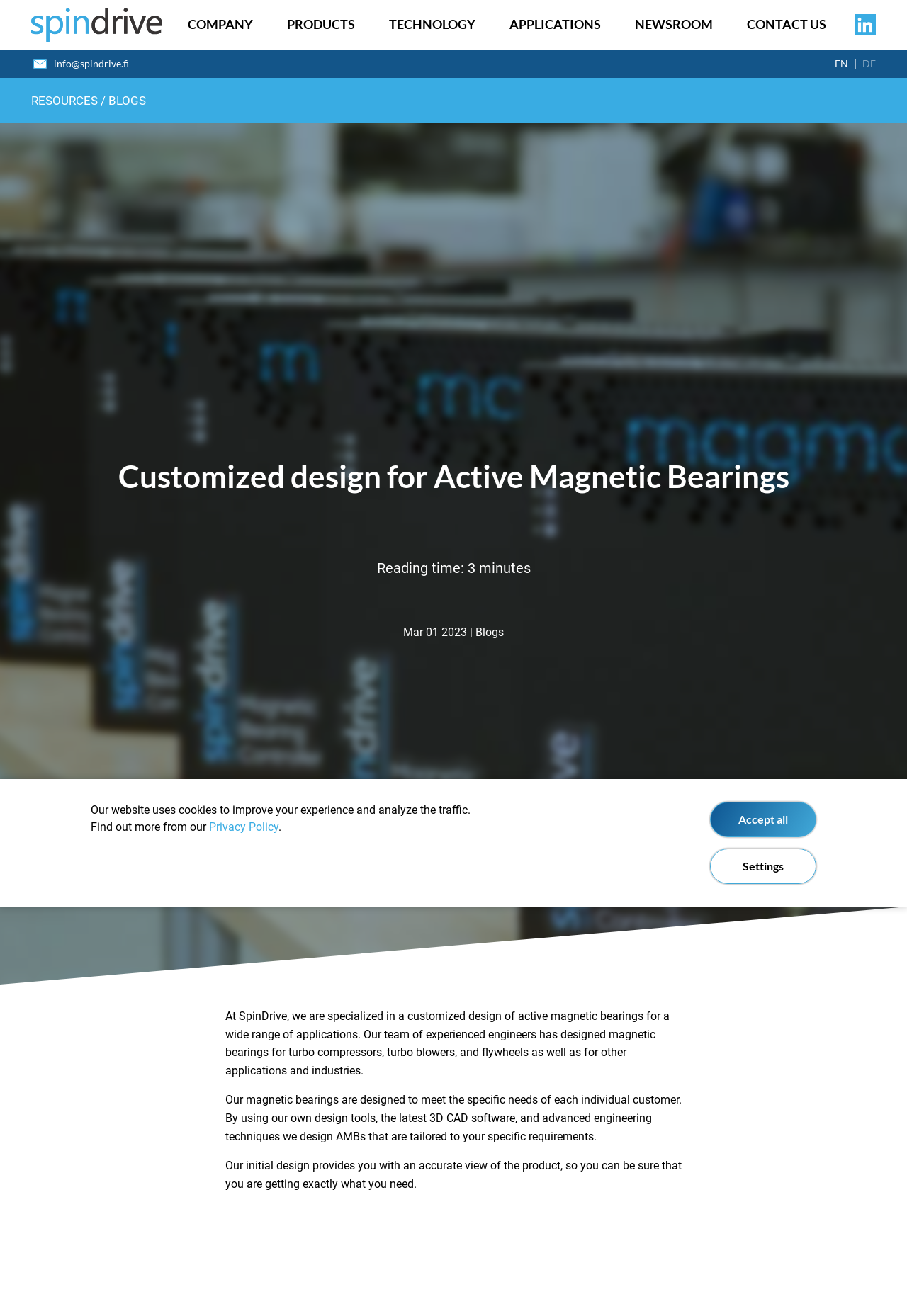What is the purpose of SpinDrive's design tools?
Using the picture, provide a one-word or short phrase answer.

To meet specific customer needs